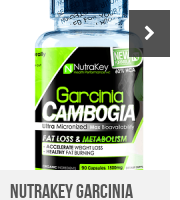What is the amount of Garcinia Cambogia extract in each capsule?
Provide a one-word or short-phrase answer based on the image.

180 mg